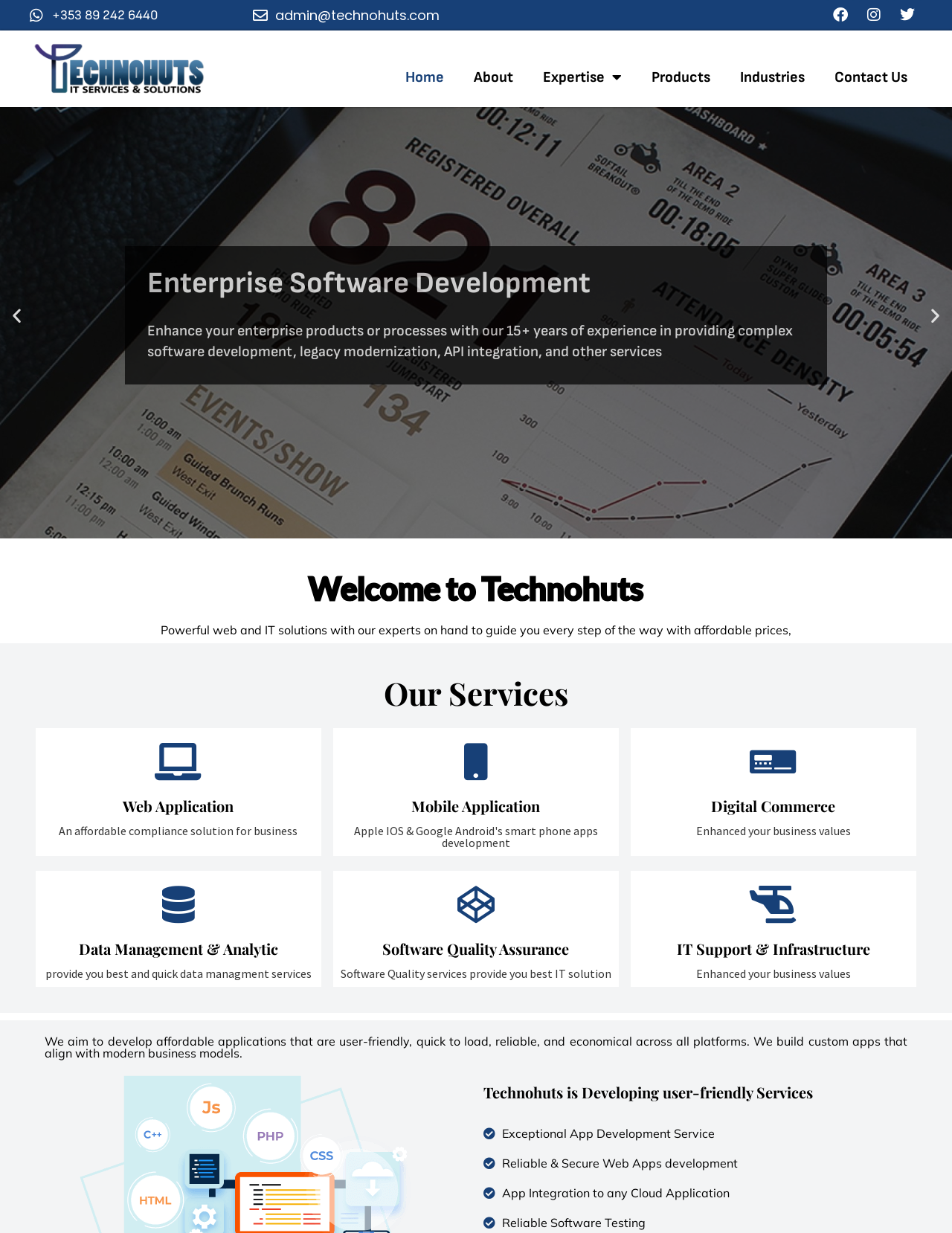Locate the bounding box coordinates of the segment that needs to be clicked to meet this instruction: "Go to Home page".

[0.41, 0.049, 0.482, 0.077]